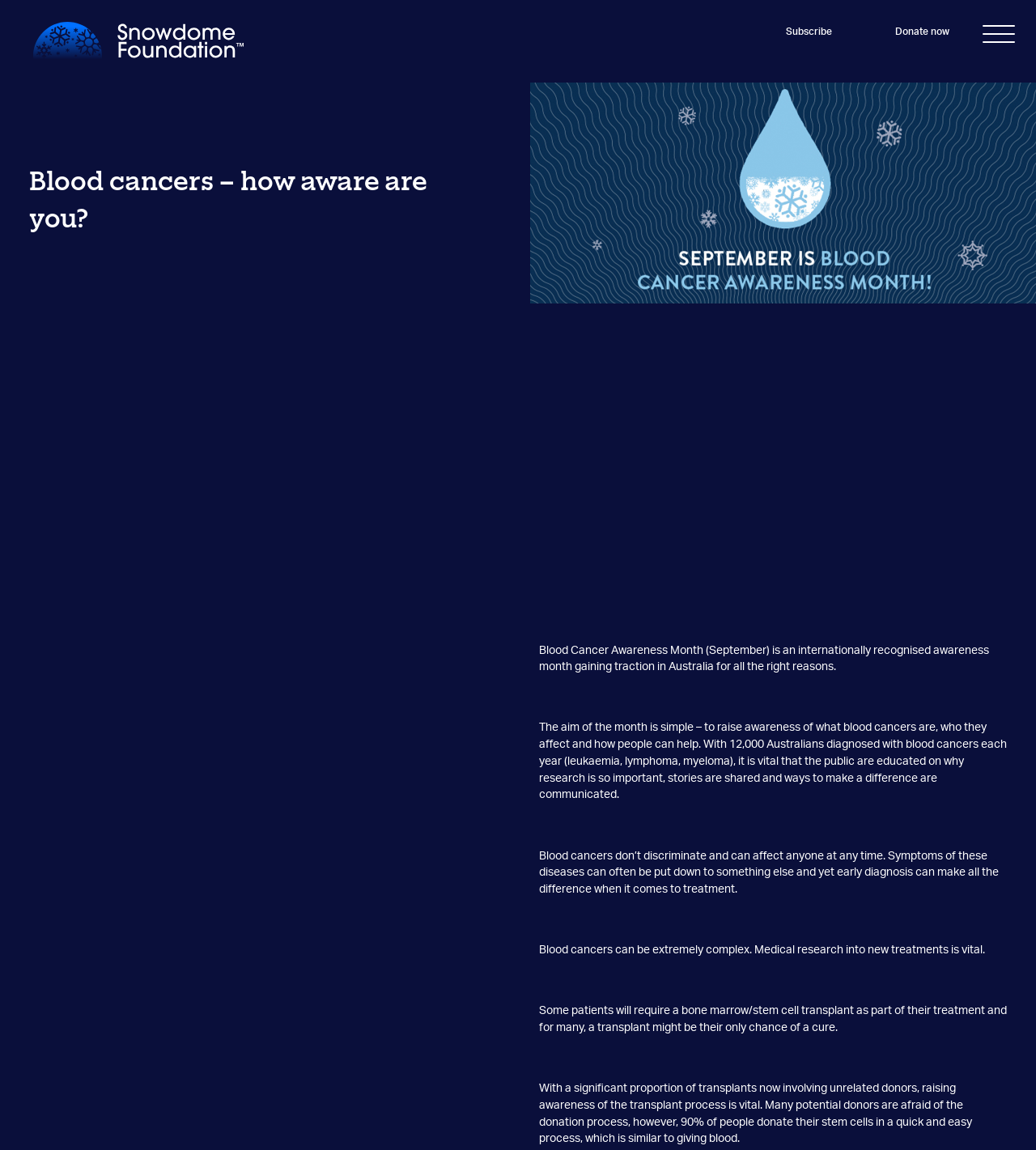How many Australians are diagnosed with blood cancers each year?
Refer to the image and provide a one-word or short phrase answer.

12,000